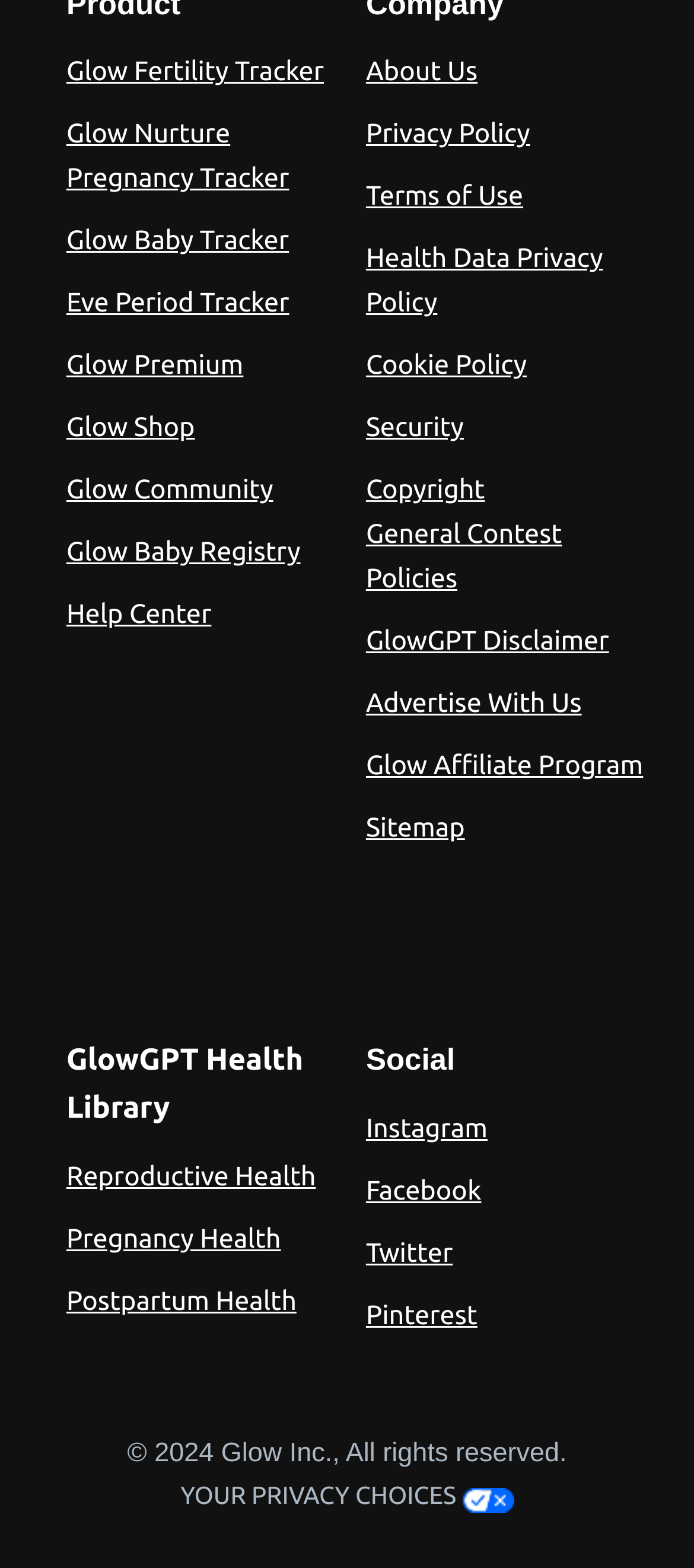Please provide the bounding box coordinates for the element that needs to be clicked to perform the instruction: "Go to Glow Fertility Tracker". The coordinates must consist of four float numbers between 0 and 1, formatted as [left, top, right, bottom].

[0.096, 0.036, 0.467, 0.055]